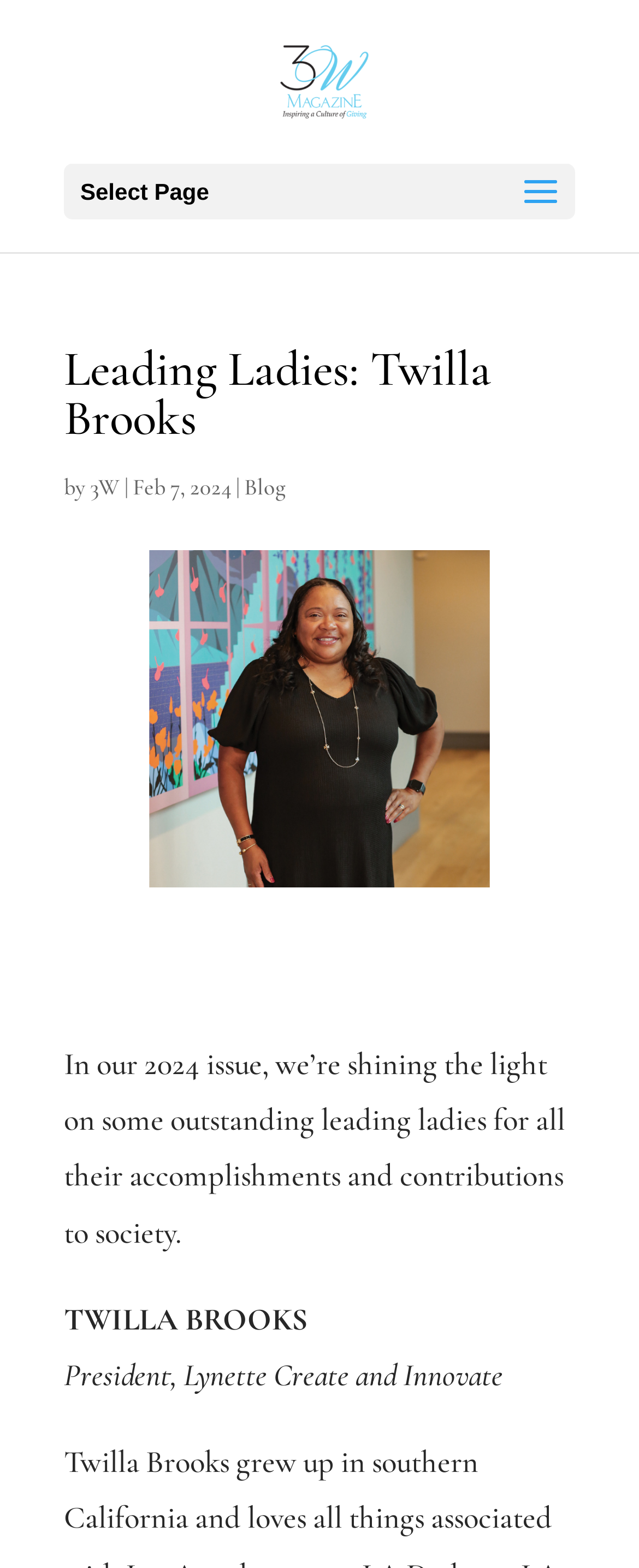What is the date of the 2024 issue?
Answer the question with a single word or phrase derived from the image.

Feb 7, 2024